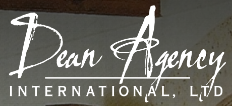Describe the image thoroughly.

The image prominently features the logo of Dean Agency International, LTD. The logo presents the name "Dean Agency" in an elegant, handwritten script, conveying a sense of sophistication and artistry. Below it, the text "INTERNATIONAL, LTD" is displayed in a more straightforward font, emphasizing the professional nature of the organization. The background hints at a textured surface, possibly reflecting the agency's connection to natural materials or stone, aligning with its focus on architectural projects and design. This imagery establishes a refined identity for the agency, inviting potential clients to explore their expertise.